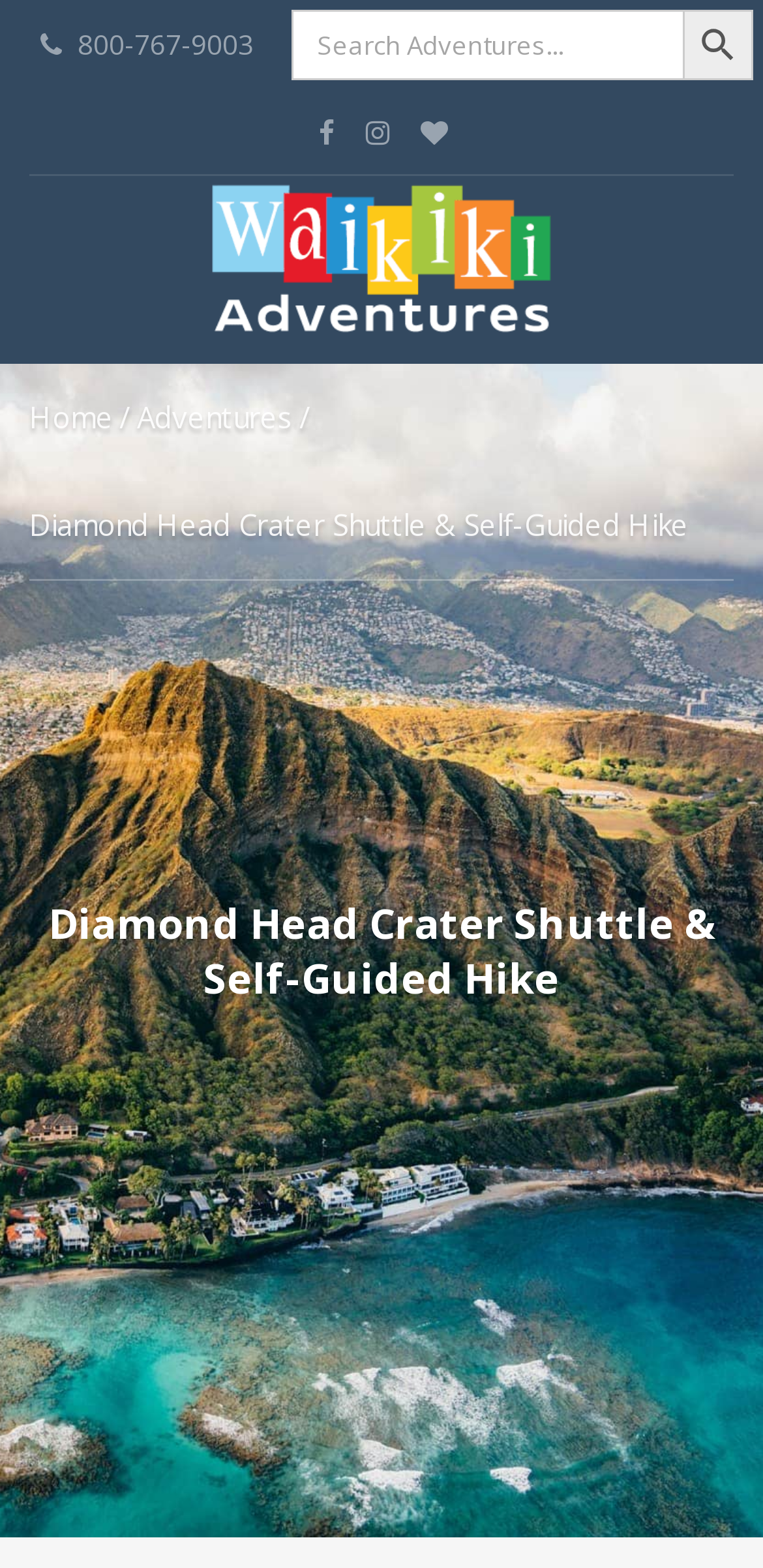Given the element description, predict the bounding box coordinates in the format (top-left x, top-left y, bottom-right x, bottom-right y), using floating point numbers between 0 and 1: Dictionaries

None